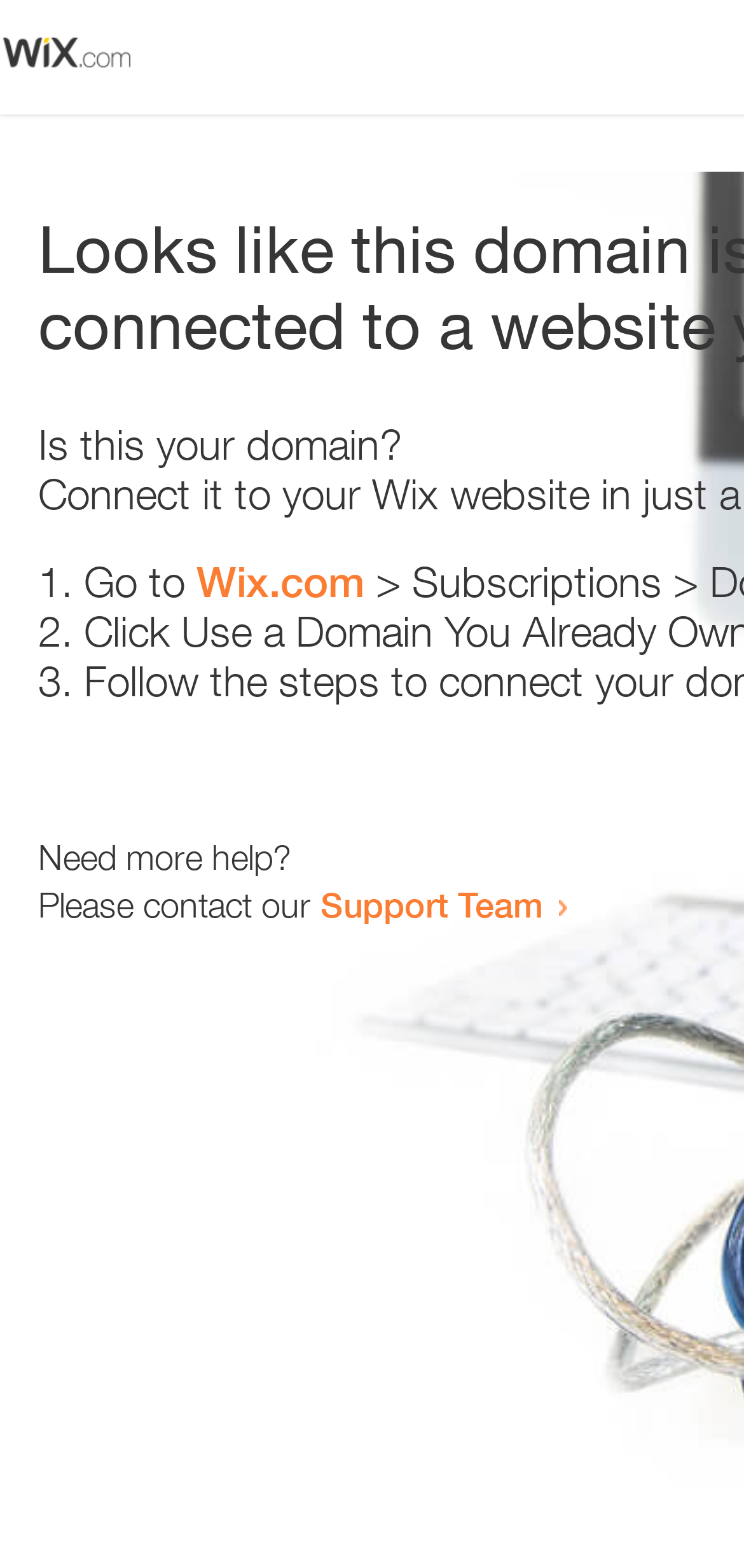Use a single word or phrase to answer the question:
Is there an image on the webpage?

Yes